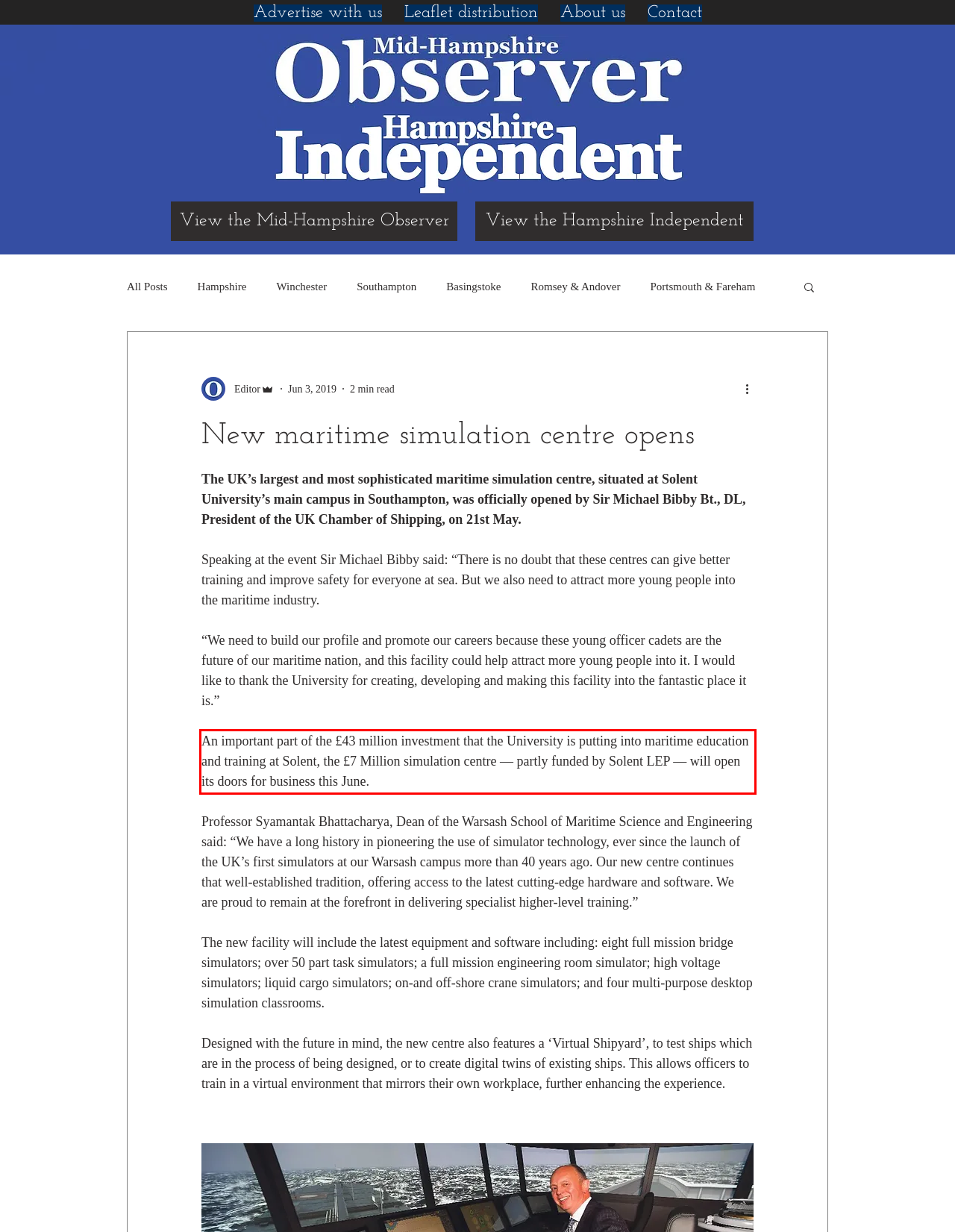You have a screenshot of a webpage with a red bounding box. Use OCR to generate the text contained within this red rectangle.

An important part of the £43 million investment that the University is putting into maritime education and training at Solent, the £7 Million simulation centre — partly funded by Solent LEP — will open its doors for business this June.